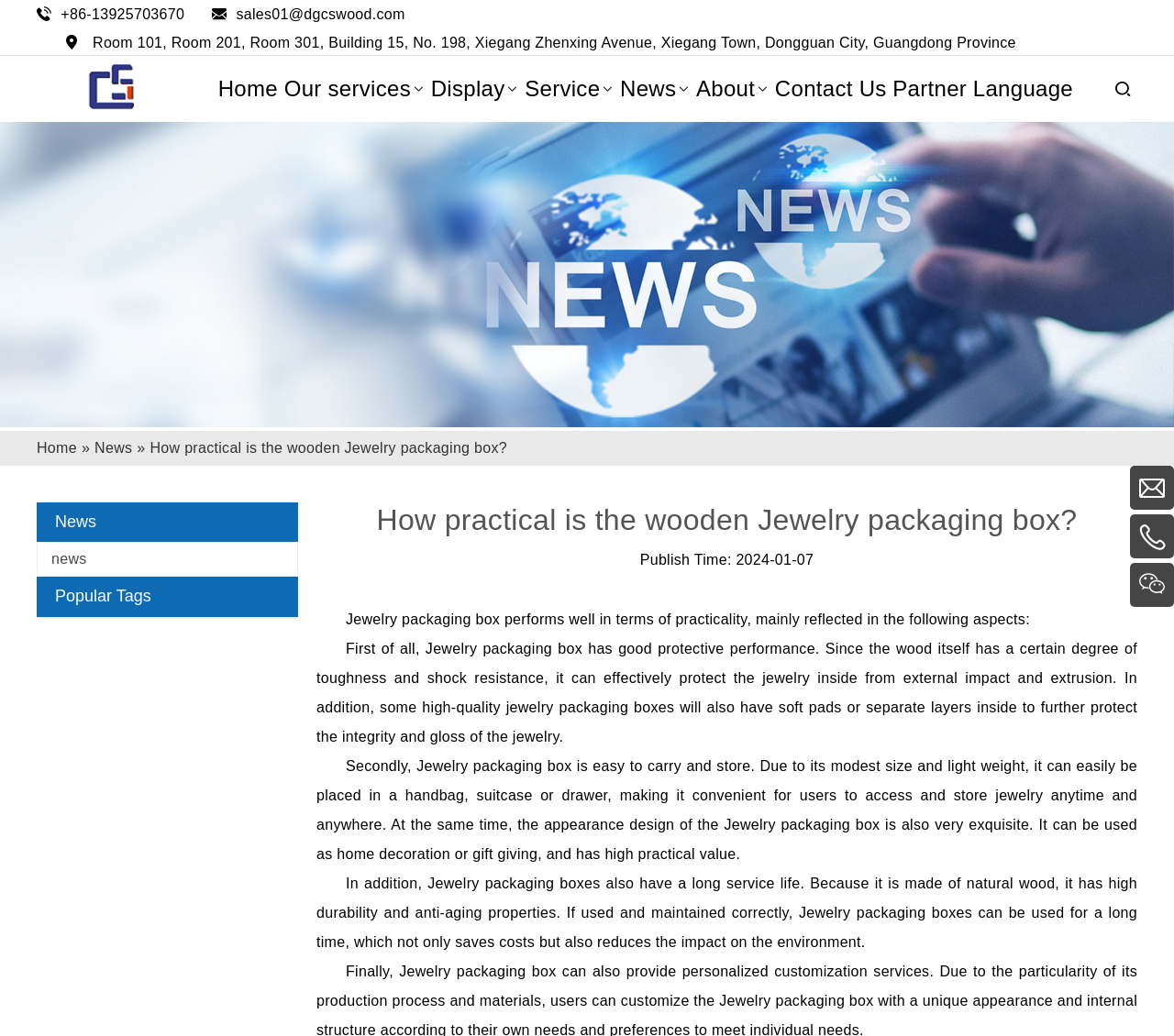Identify and provide the text content of the webpage's primary headline.

How practical is the wooden Jewelry packaging box?